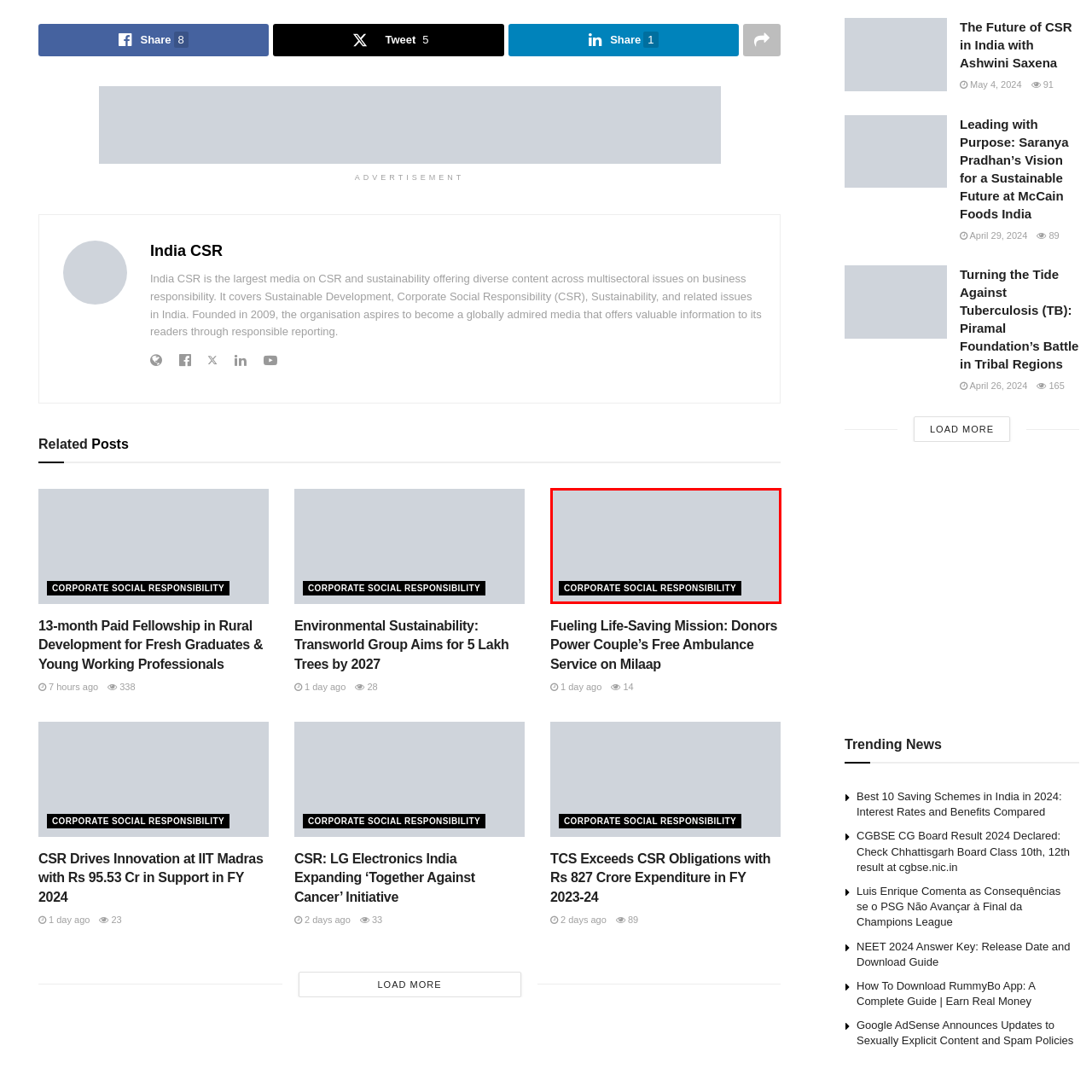Please provide a thorough description of the image inside the red frame.

The image features a prominently displayed label “CORPORATE SOCIAL RESPONSIBILITY,” set against a light gray background. This textual emphasis suggests a focus on the initiatives and commitments businesses make to contribute positively to society and the environment. This label likely ties into broader content related to CSR efforts and programs highlighted in the surrounding articles, which aim to inform readers about various impactful corporate initiatives. The design underscores the importance of responsible business practices and highlights the role of corporations in fostering social good.